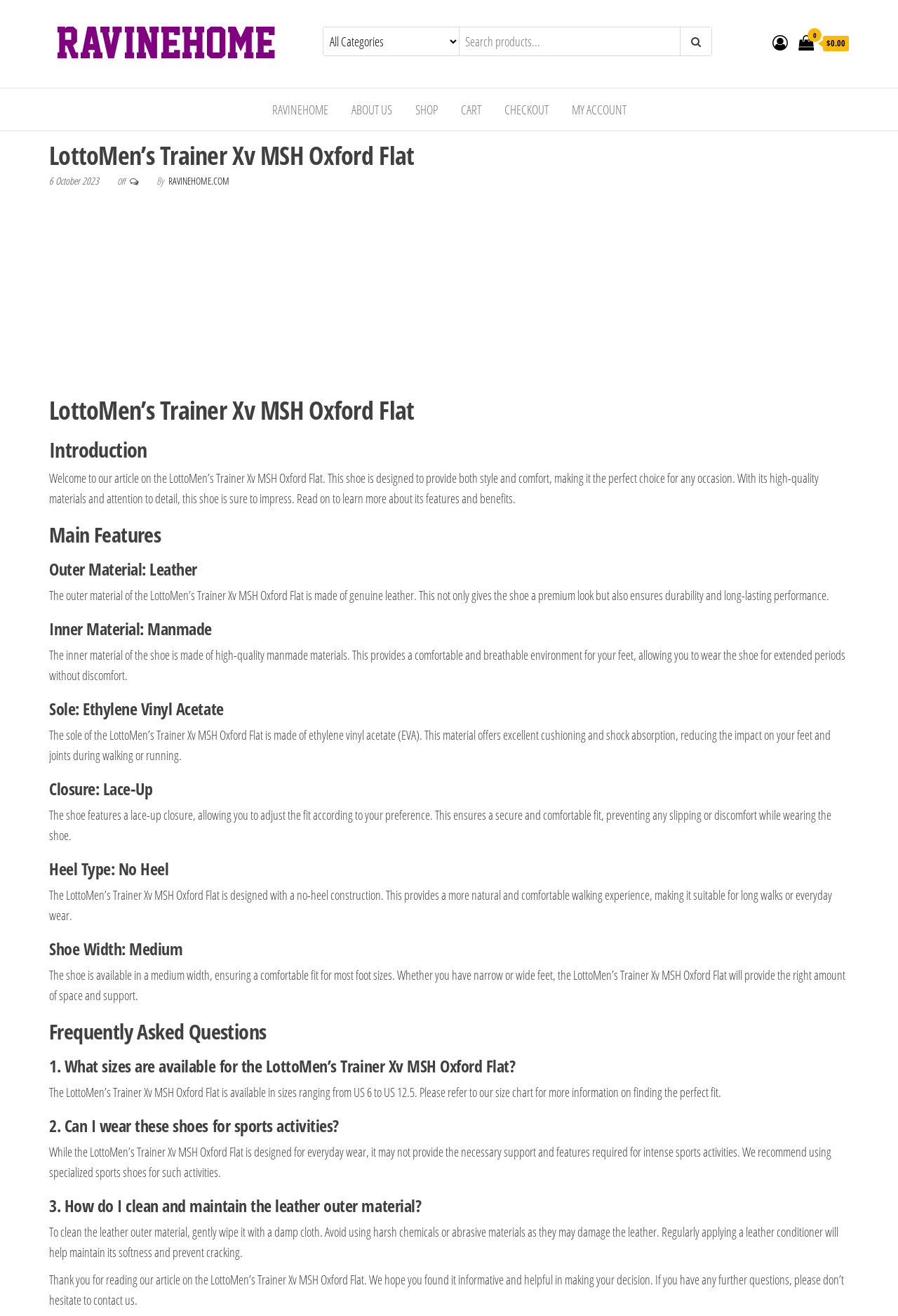Predict the bounding box coordinates of the UI element that matches this description: "About us". The coordinates should be in the format [left, top, right, bottom] with each value between 0 and 1.

[0.379, 0.067, 0.448, 0.099]